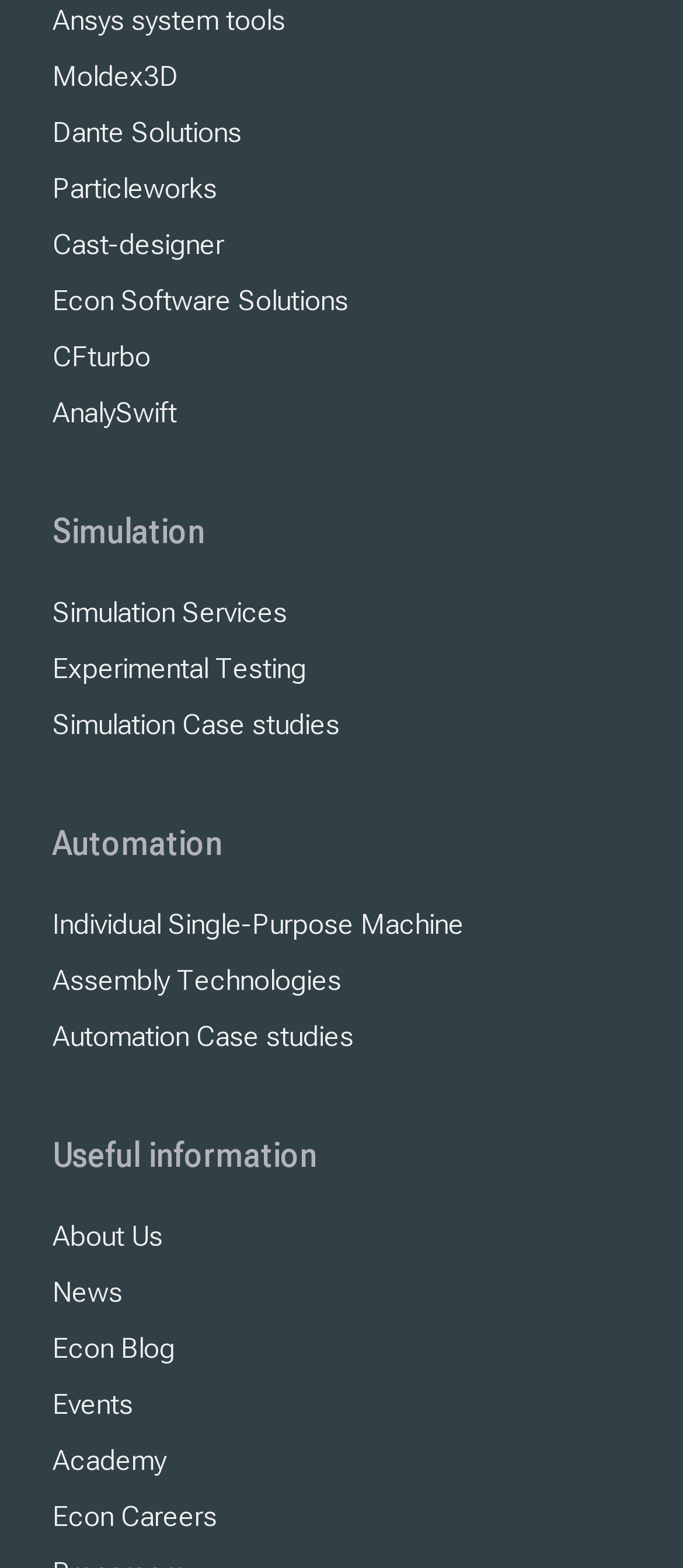What is the last link under the 'Useful information' heading?
Based on the visual, give a brief answer using one word or a short phrase.

Econ Careers